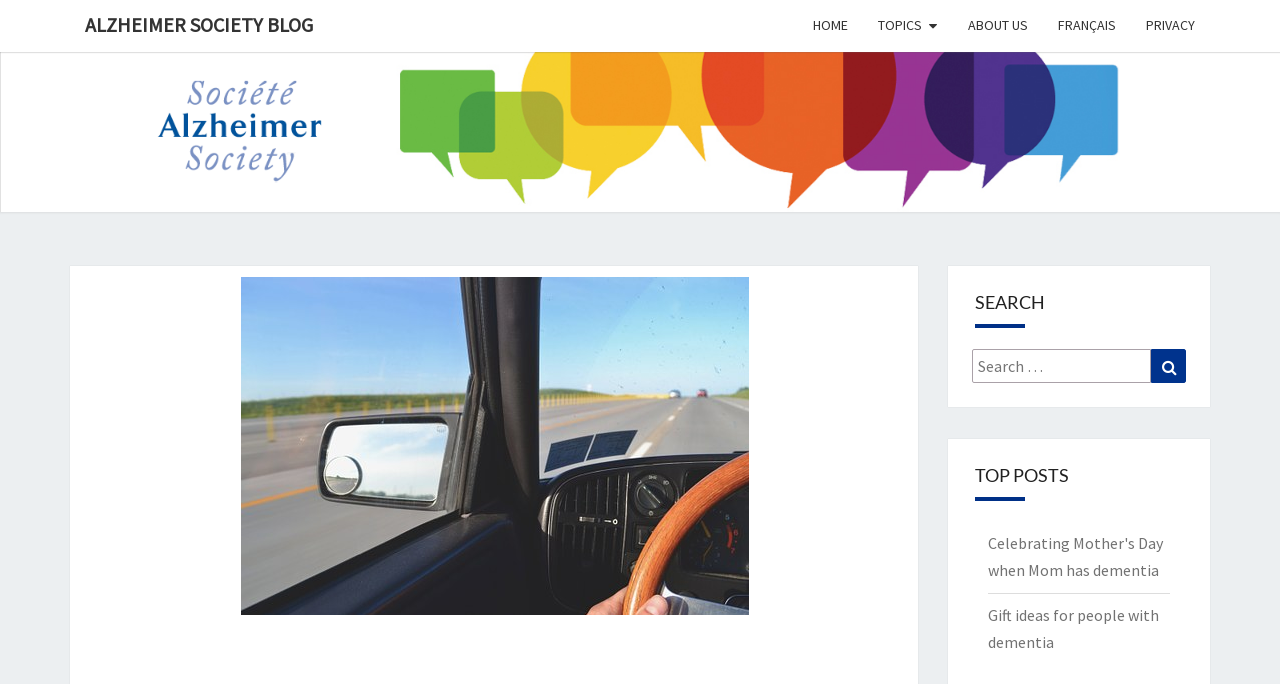Pinpoint the bounding box coordinates of the clickable element to carry out the following instruction: "Visit the Alzheimer Society Blog homepage."

[0.055, 0.0, 0.256, 0.073]